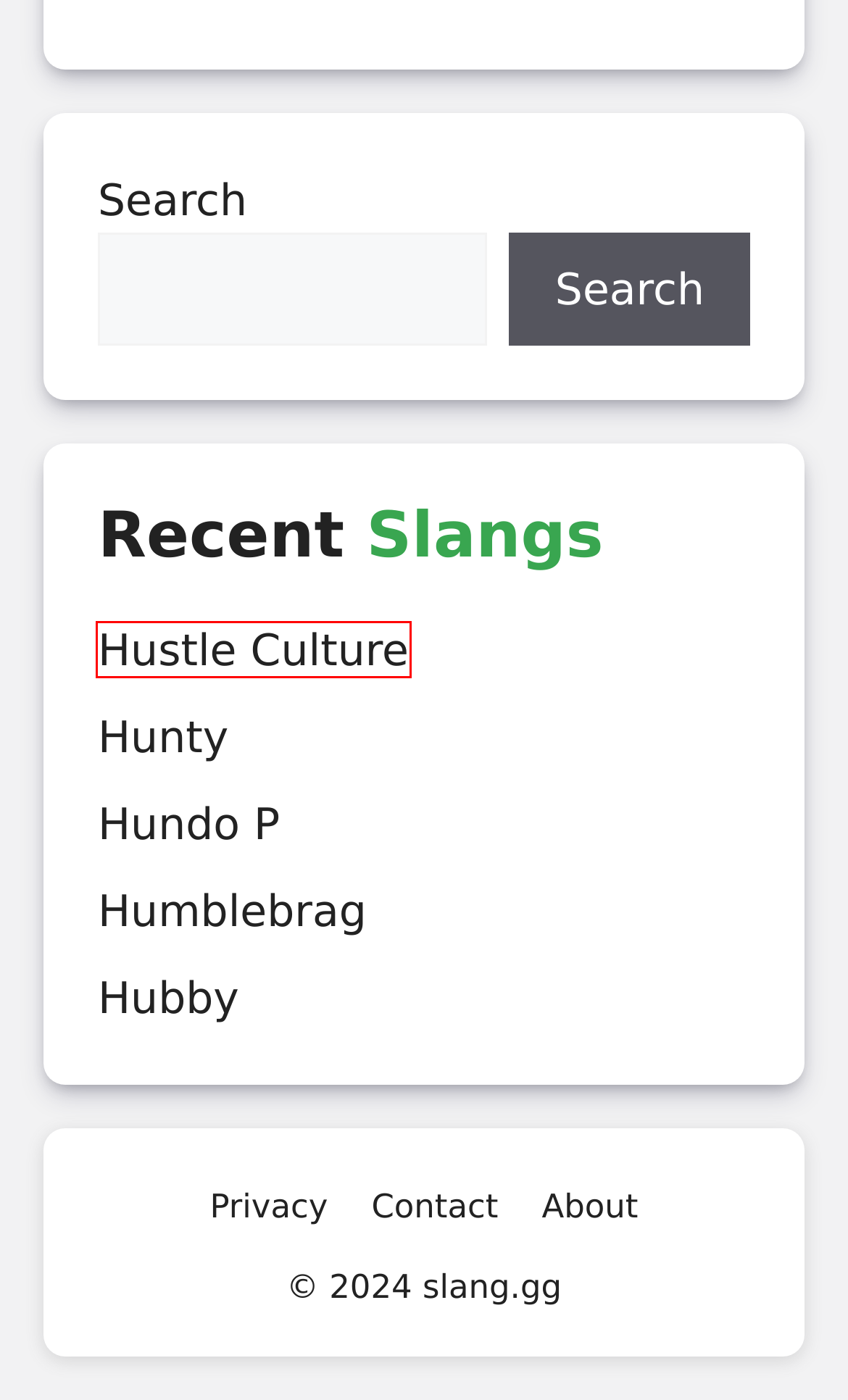Examine the screenshot of a webpage featuring a red bounding box and identify the best matching webpage description for the new page that results from clicking the element within the box. Here are the options:
A. Hubby - What does Hubby mean? - Slang.GG.
B. Privacy - slang.gg
C. Hustle Culture - What does Hustle Culture mean? - Slang.GG.
D. Hundo P - What does Hundo P mean? - Slang.GG.
E. About - slang.gg
F. slang.gg - Slang. Explained.
G. Humblebrag - What does Humblebrag mean? - Slang.GG.
H. Hunty - What does Hunty mean? - Slang.GG.

C